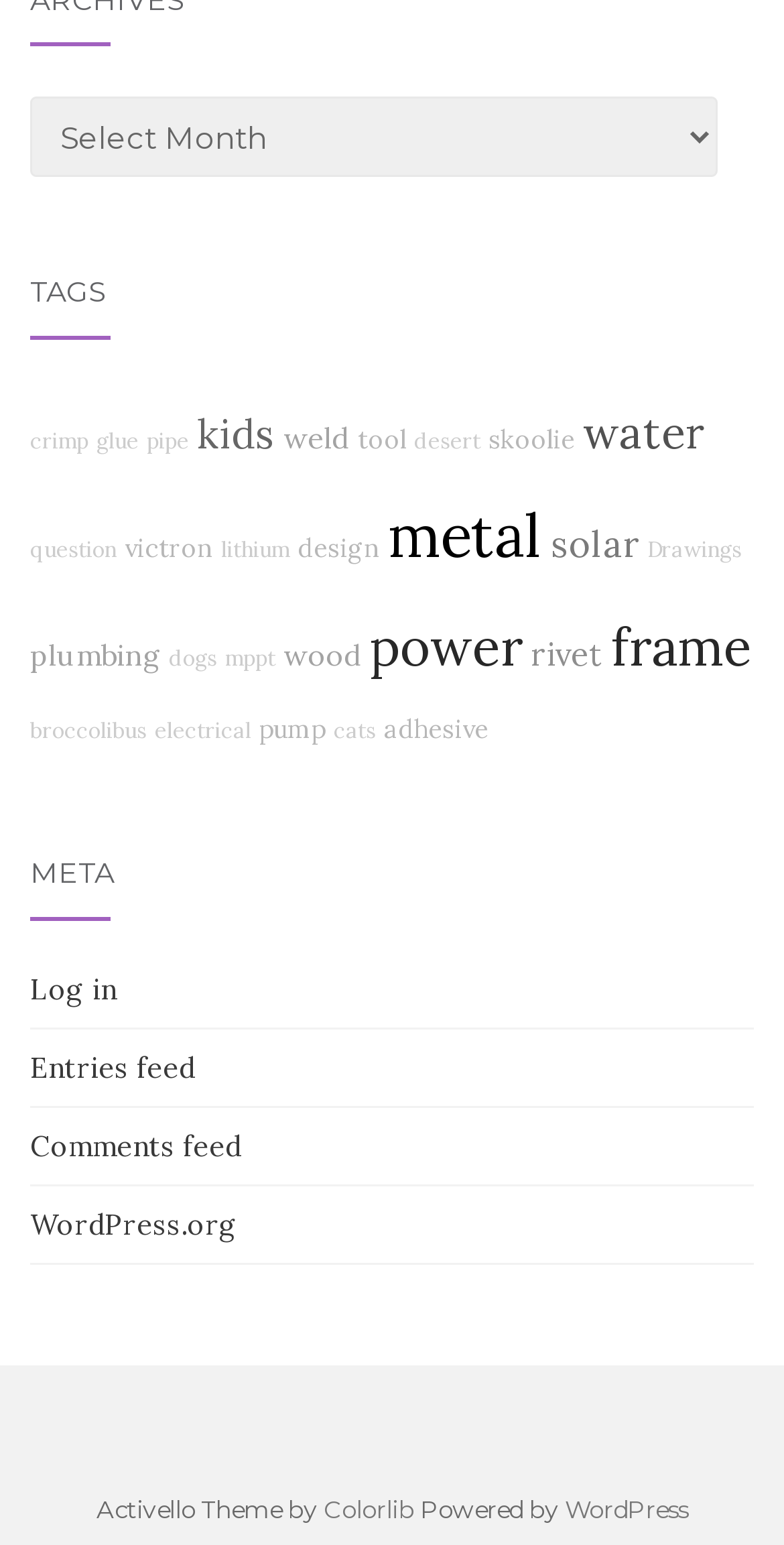Determine the bounding box coordinates of the element's region needed to click to follow the instruction: "View the 'Drawings' page". Provide these coordinates as four float numbers between 0 and 1, formatted as [left, top, right, bottom].

[0.826, 0.347, 0.946, 0.365]